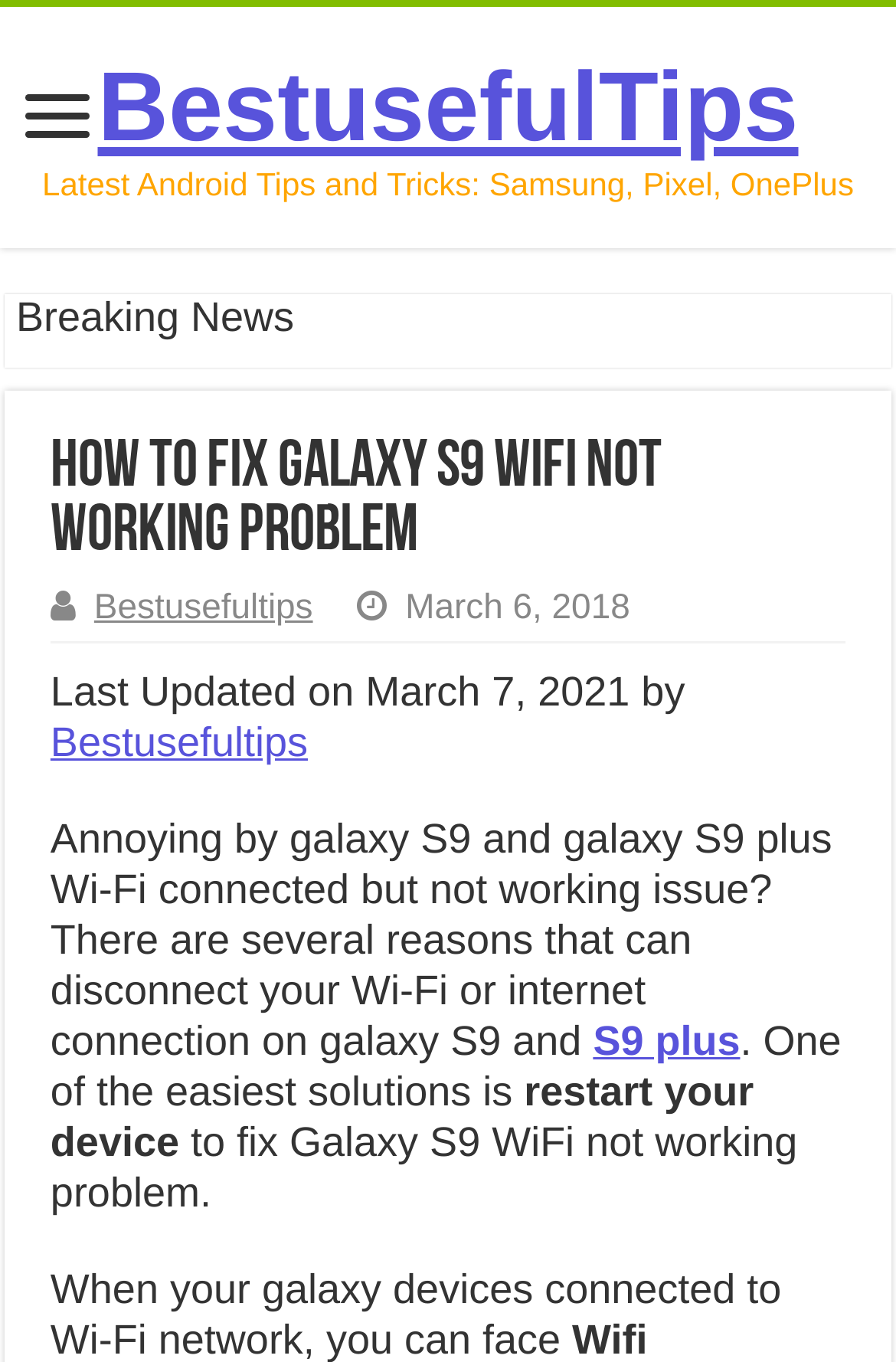What is the model of the phone mentioned in the webpage?
Please provide a comprehensive answer based on the details in the screenshot.

I found the model of the phone by reading the text that says 'Annoying by galaxy S9 and galaxy S9 plus Wi-Fi connected but not working issue?' which is located at the top of the webpage.